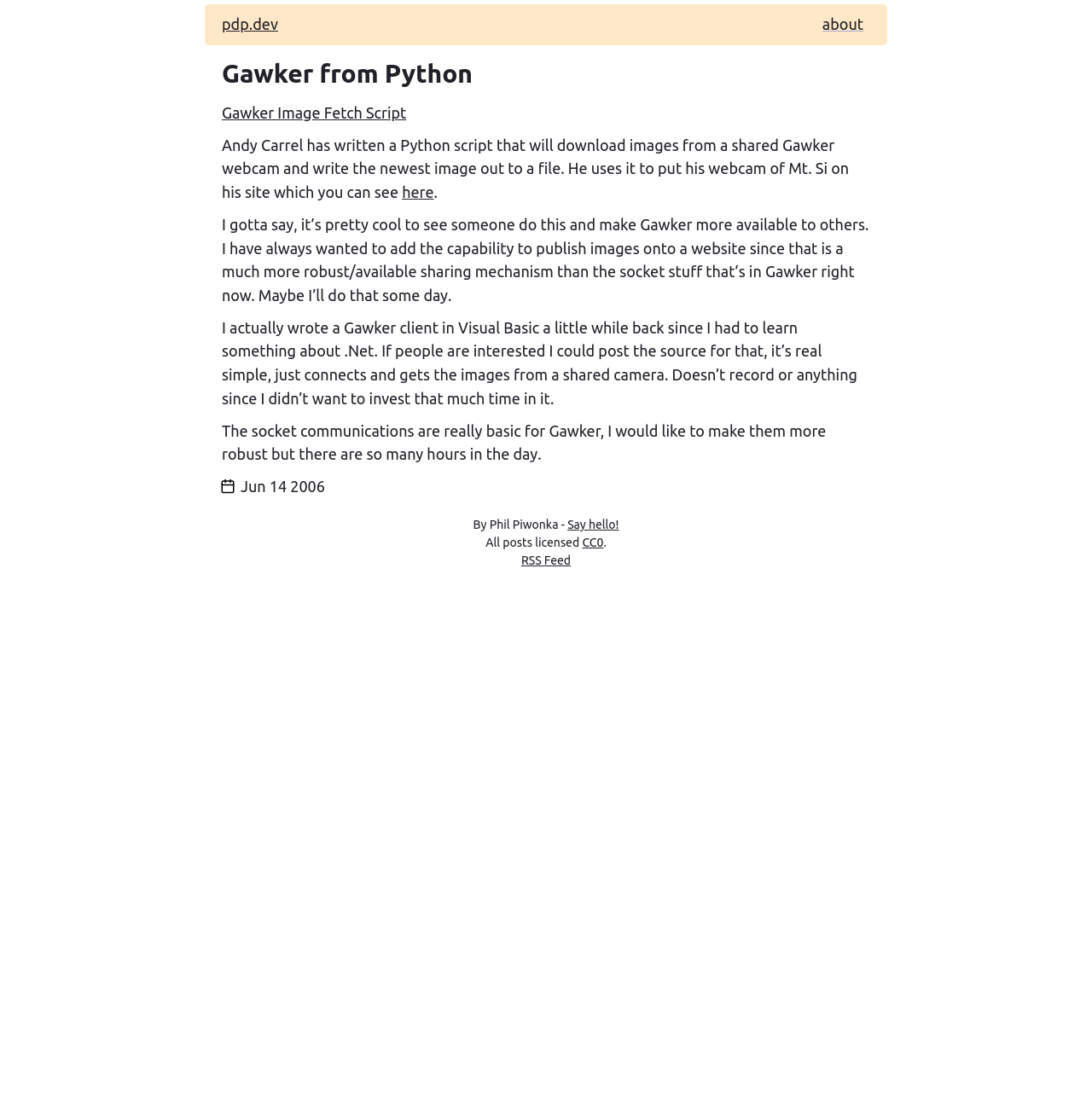Identify and extract the main heading of the webpage.

Gawker from Python